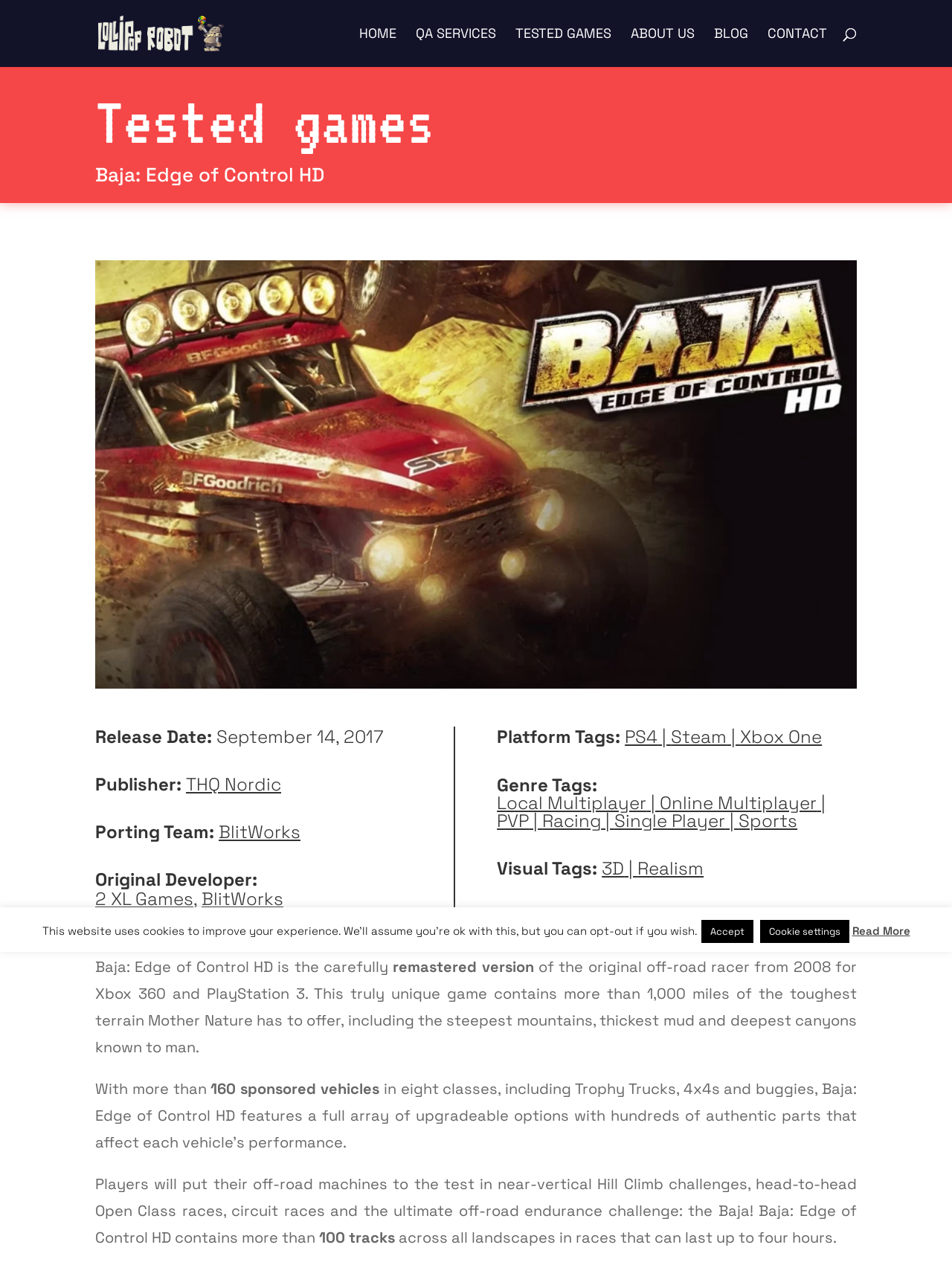How many sponsored vehicles are there in the game?
Provide a fully detailed and comprehensive answer to the question.

The number of sponsored vehicles can be found in the static text 'With more than 160 sponsored vehicles...' which is located in the middle of the webpage.